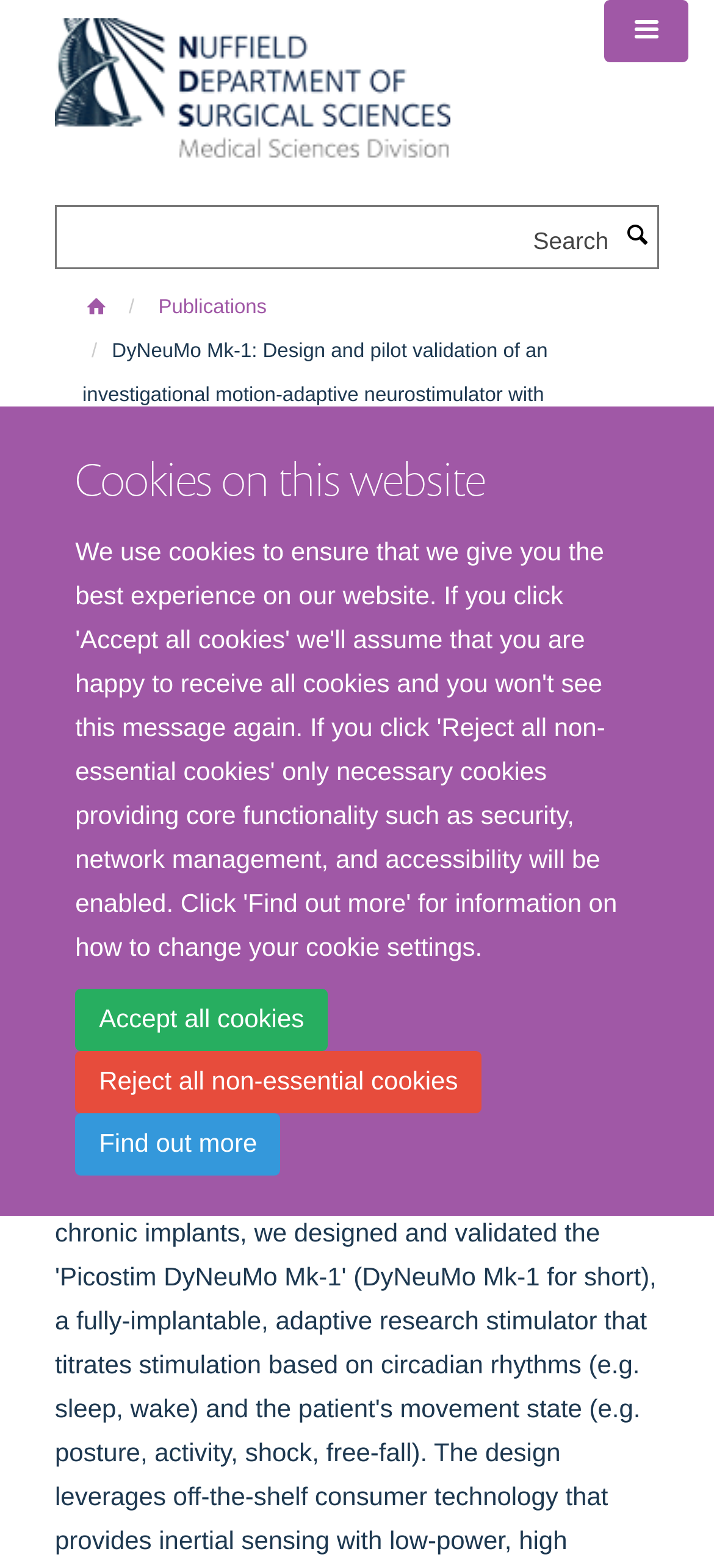Provide a single word or phrase answer to the question: 
How many authors are listed?

15